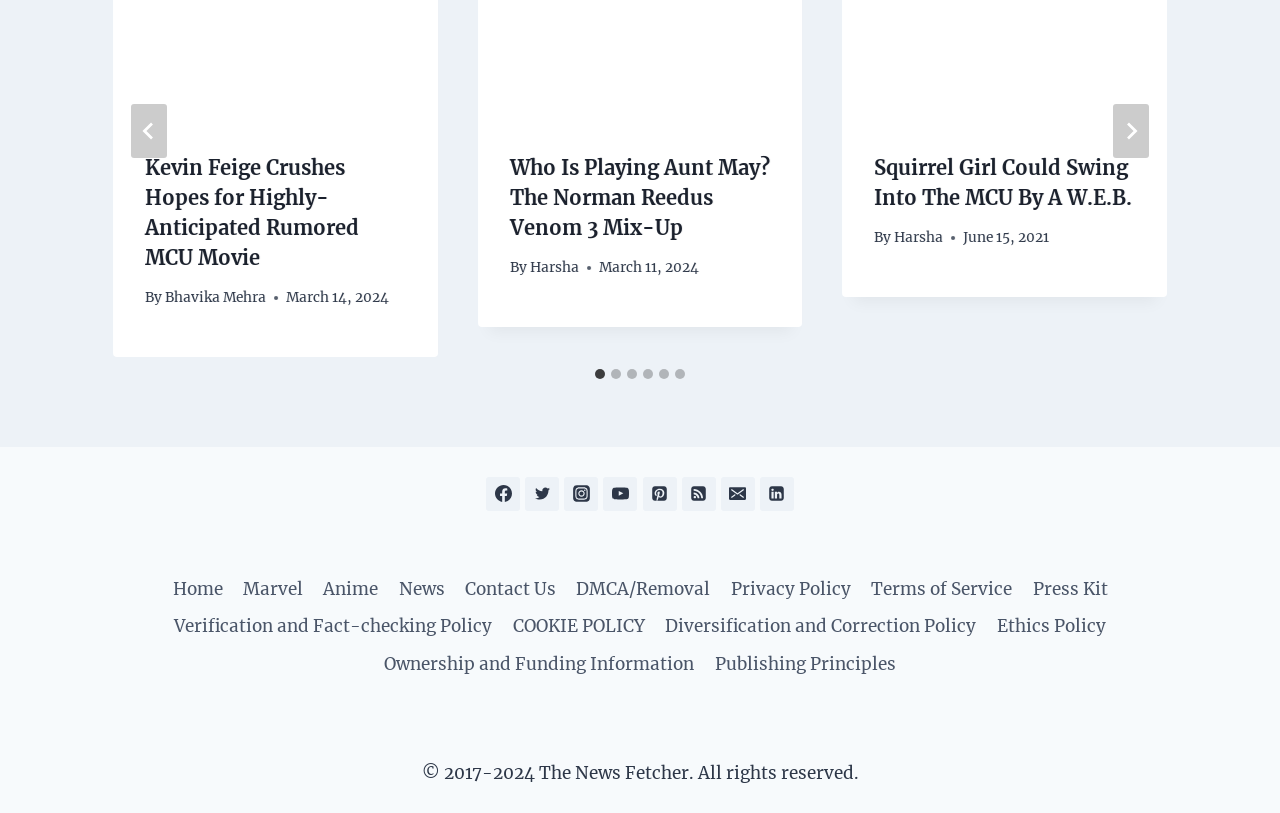Please give a concise answer to this question using a single word or phrase: 
What is the copyright information on the webpage?

2017-2024 The News Fetcher